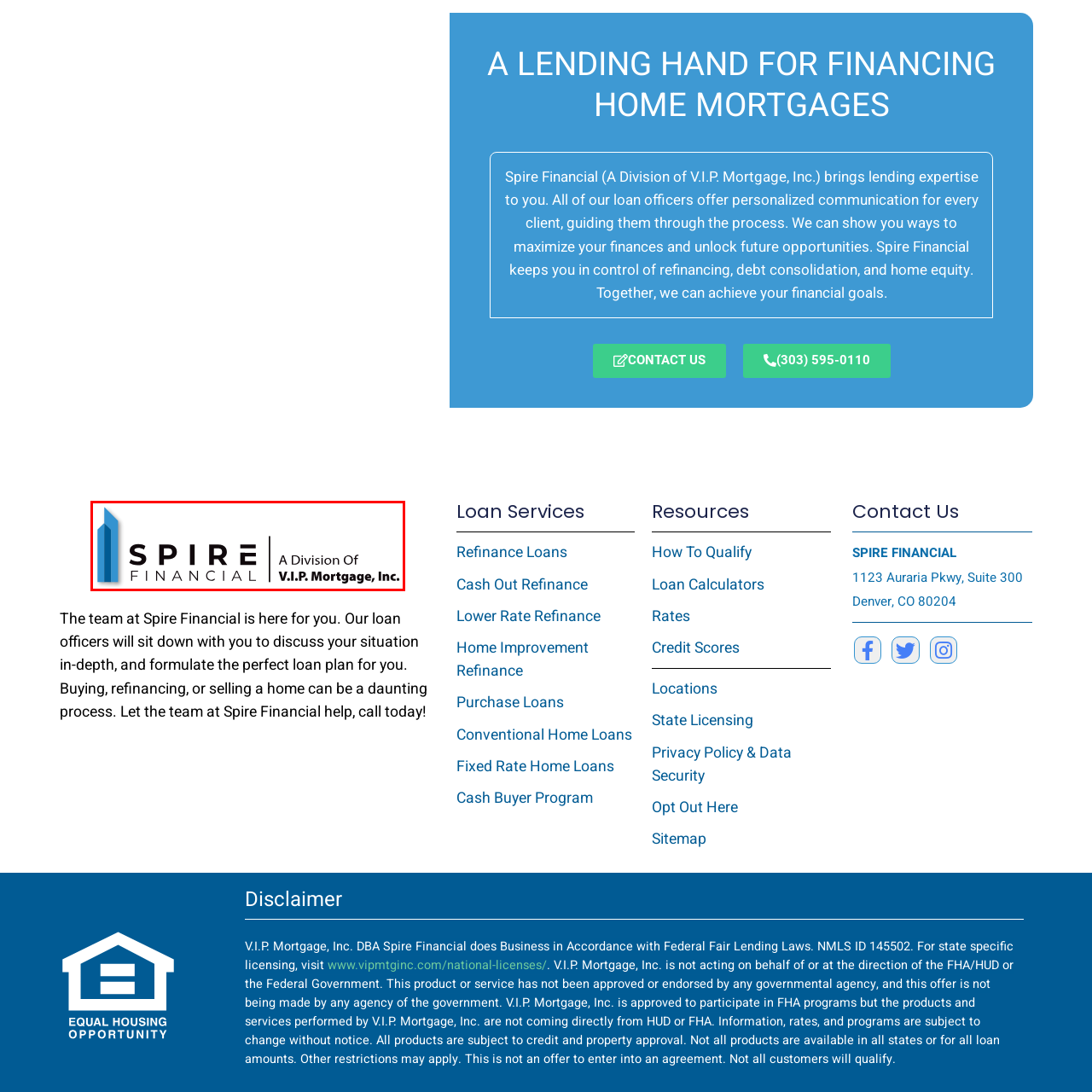Create an extensive caption describing the content of the image outlined in red.

The image presents the logo of Spire Financial, a division of V.I.P. Mortgage, Inc. The logo features the name "SPIRE" prominently displayed in bold, stylized lettering, accompanied by a sleek blue graphic resembling a building or spire, which conveys a sense of professionalism and expertise in the financial sector. Below the company name, the phrase "A Division Of V.I.P. Mortgage, Inc." is clearly stated, establishing the affiliation and credibility of Spire Financial within the mortgage industry. This logo underscores the company's commitment to providing personalized mortgage solutions, emphasizing their expertise and dedication to helping clients navigate financing options for homes.